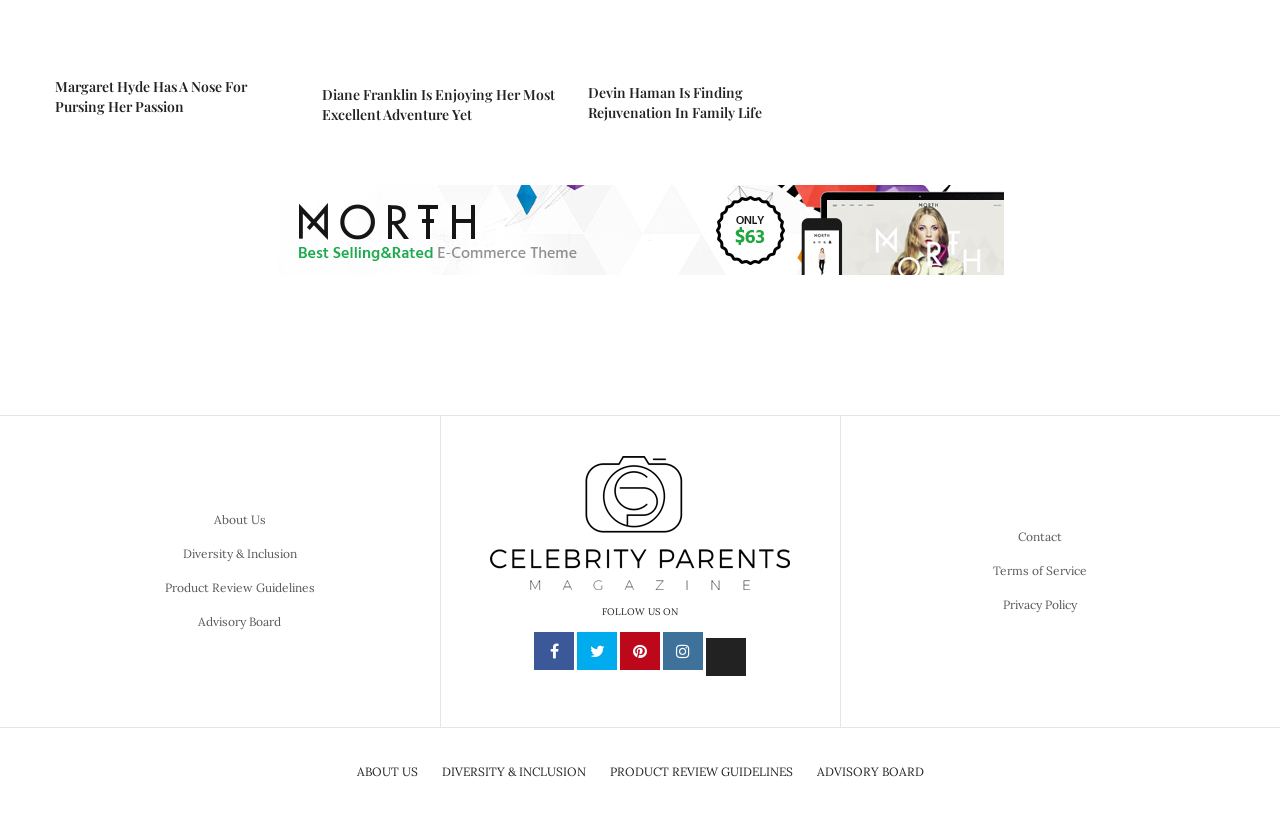Please identify the bounding box coordinates for the region that you need to click to follow this instruction: "Search for something".

None